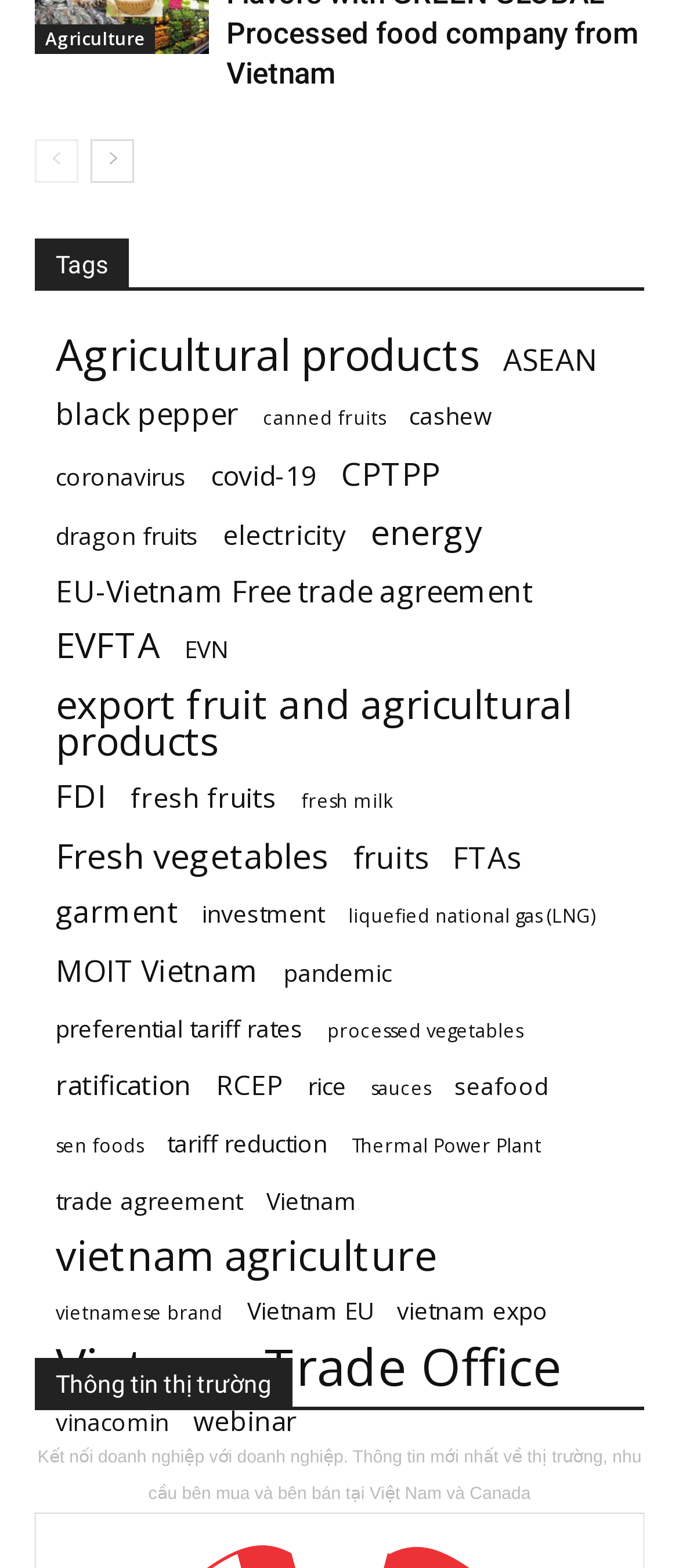Identify the bounding box coordinates of the section to be clicked to complete the task described by the following instruction: "Explore 'Agricultural products'". The coordinates should be four float numbers between 0 and 1, formatted as [left, top, right, bottom].

[0.082, 0.214, 0.705, 0.237]